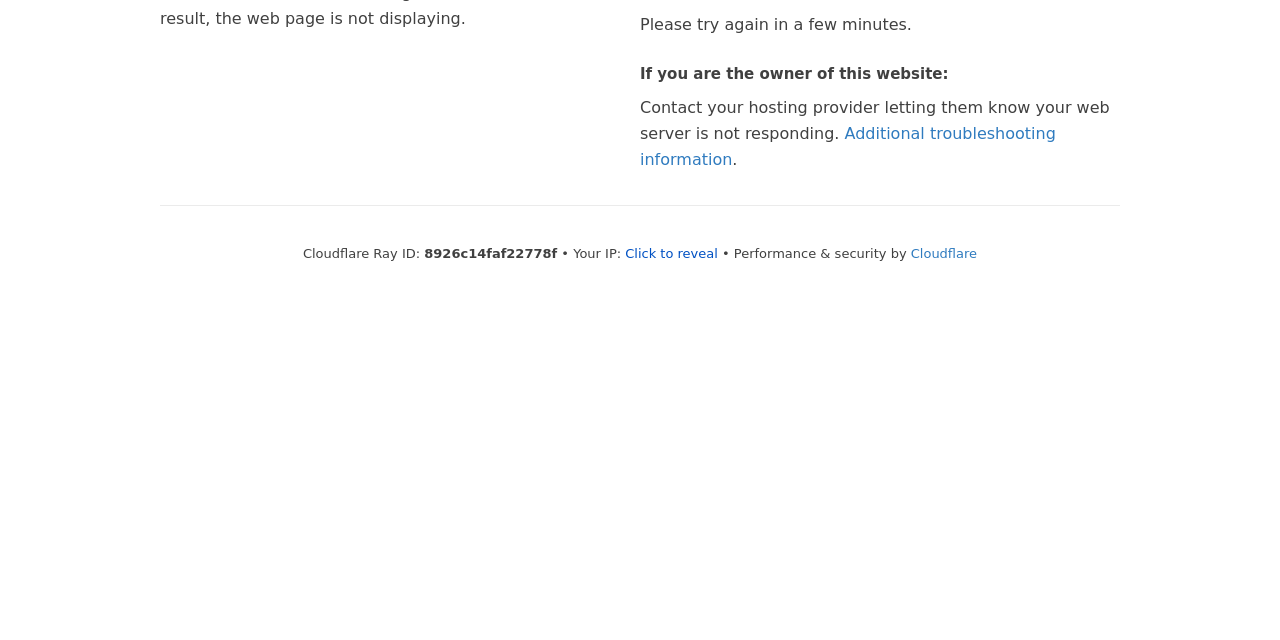Using the provided description: "Cloudflare", find the bounding box coordinates of the corresponding UI element. The output should be four float numbers between 0 and 1, in the format [left, top, right, bottom].

[0.712, 0.384, 0.763, 0.407]